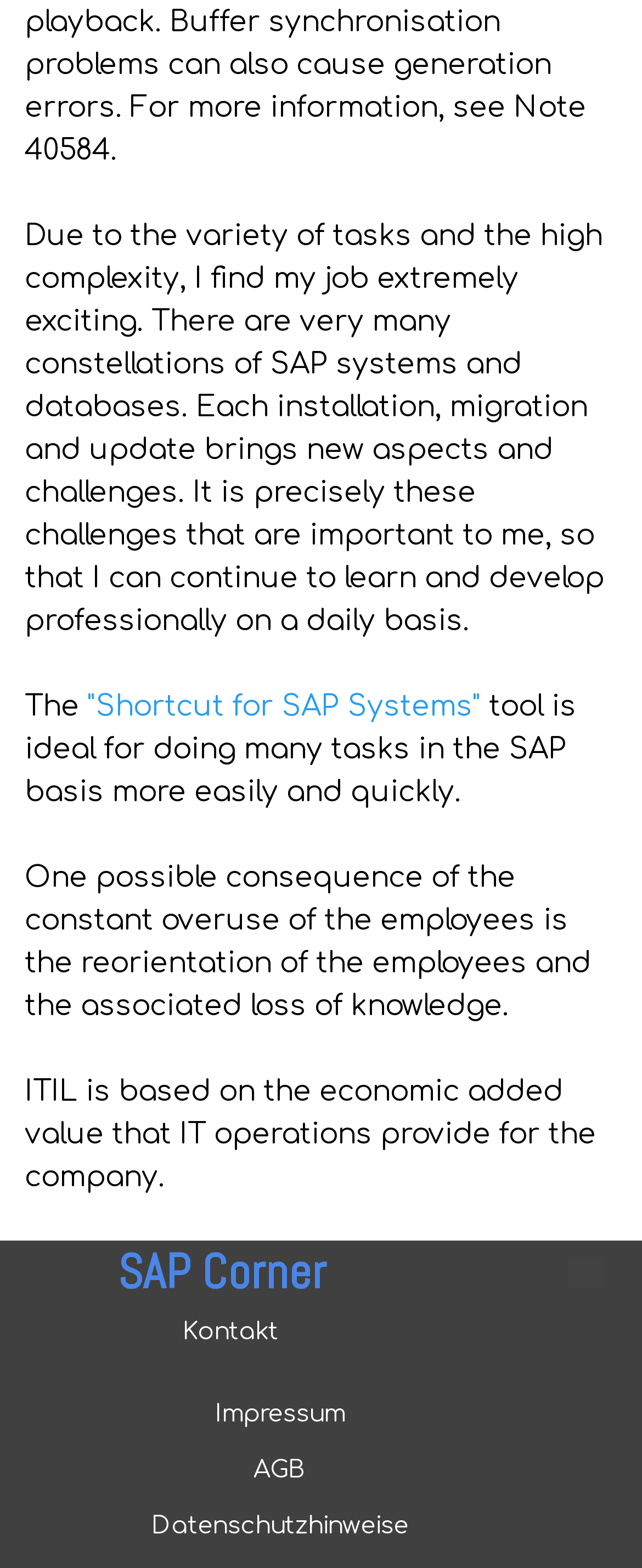What is the topic of the first paragraph?
Please respond to the question thoroughly and include all relevant details.

The first paragraph starts with 'Due to the variety of tasks and the high complexity, I find my job extremely exciting.' and continues to talk about SAP systems and databases, indicating that the topic of the paragraph is related to SAP systems and databases.